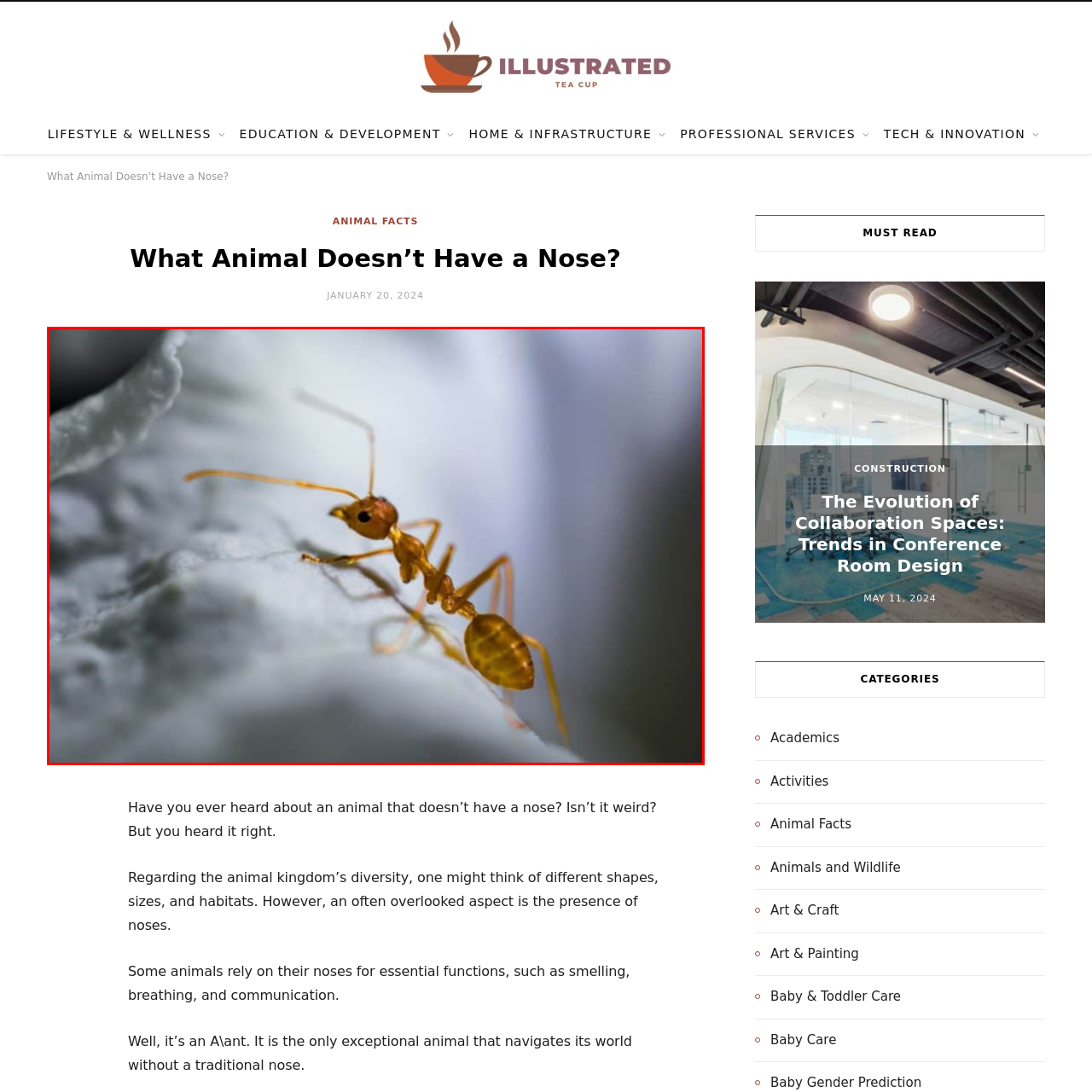Explain in detail what is happening within the highlighted red bounding box in the image.

In this captivating close-up image, a golden ant is depicted as it navigates across a soft, textured surface. The ant, with its intricately detailed body, showcases its elongated antennae and segmented legs, revealing the intricate structures that define its anatomy. The soft, white backdrop contrasts with the ant's warm hues, drawing attention to its delicate form. This photograph not only highlights the beauty of this small insect but also sparks curiosity about the world of ants, particularly a unique fact about them: unlike most animals, certain ant species can thrive without a traditional nose, demonstrating their fascinating adaptations in nature.